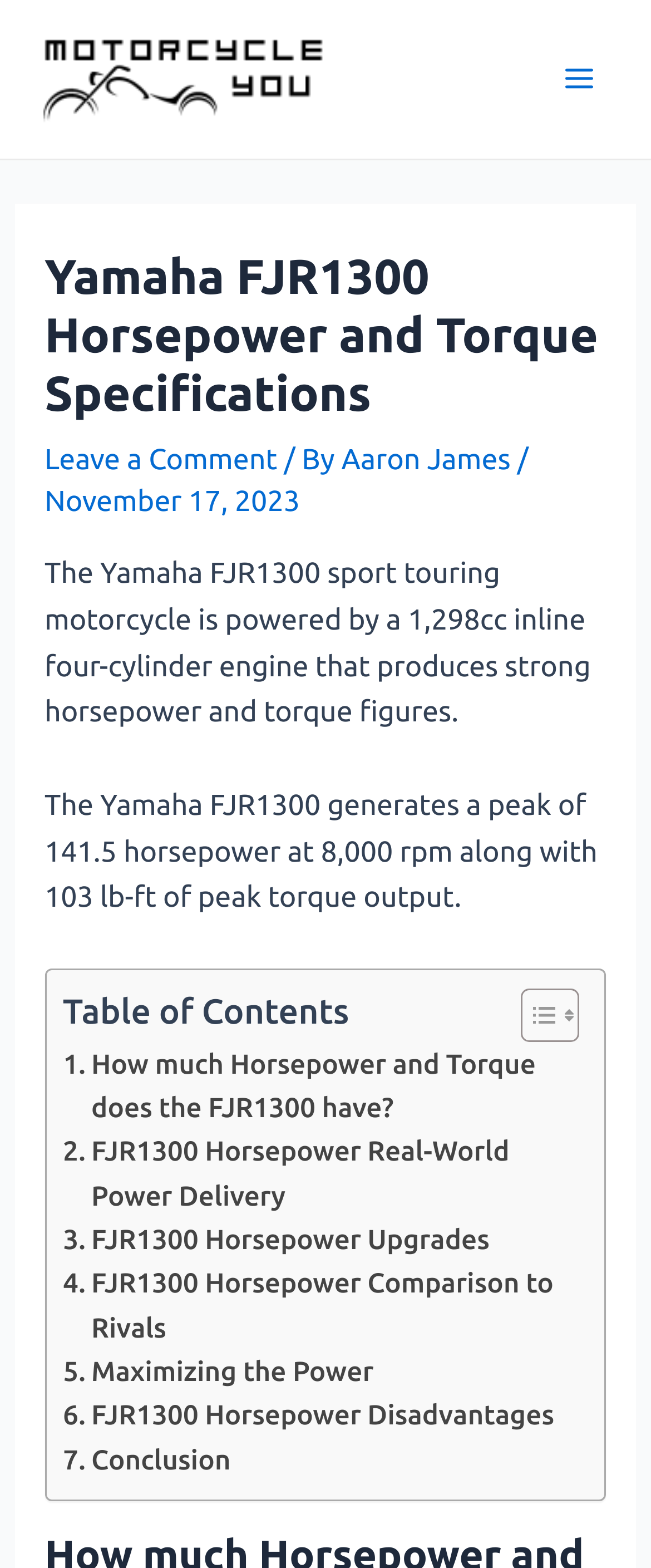Describe every aspect of the webpage comprehensively.

The webpage is about the Yamaha FJR1300 sport touring motorcycle, specifically focusing on its horsepower and torque specifications. At the top left, there is a link, and on the top right, a button labeled "Main Menu" with an image beside it. Below the button, there is a header section with the title "Yamaha FJR1300 Horsepower and Torque Specifications" in a large font. 

Under the title, there are three lines of text: a link to "Leave a Comment", a static text "/ By", and a link to the author's name "Aaron James". The publication date "November 17, 2023" is also displayed. 

The main content of the webpage is divided into two sections. The first section consists of two paragraphs describing the motorcycle's engine and its horsepower and torque output. The second section is a table of contents with seven links to different topics related to the FJR1300's horsepower, including its real-world power delivery, upgrades, comparison to rivals, and disadvantages. The table of contents is located below the main text, taking up most of the page's width.